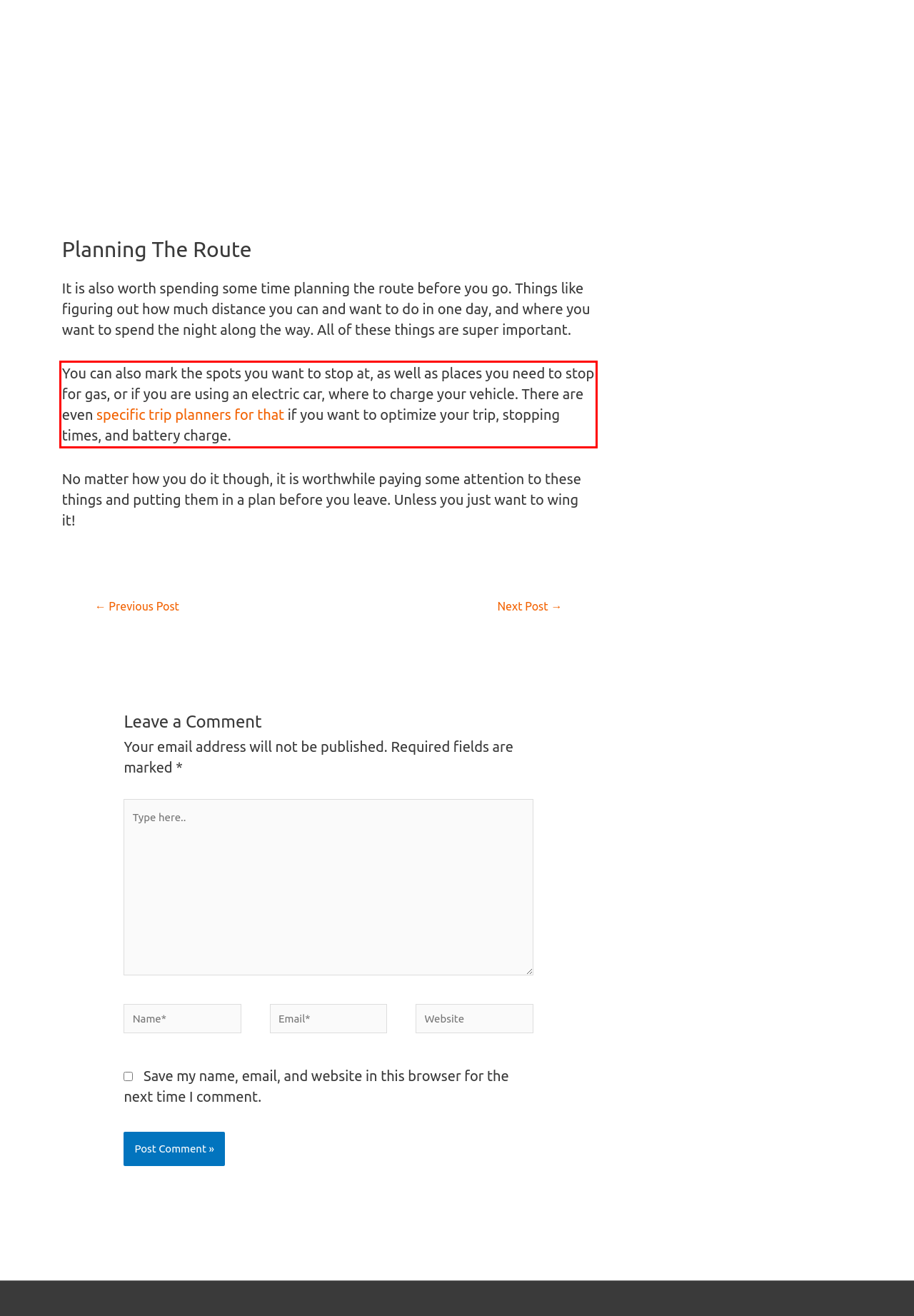Please recognize and transcribe the text located inside the red bounding box in the webpage image.

You can also mark the spots you want to stop at, as well as places you need to stop for gas, or if you are using an electric car, where to charge your vehicle. There are even specific trip planners for that if you want to optimize your trip, stopping times, and battery charge.